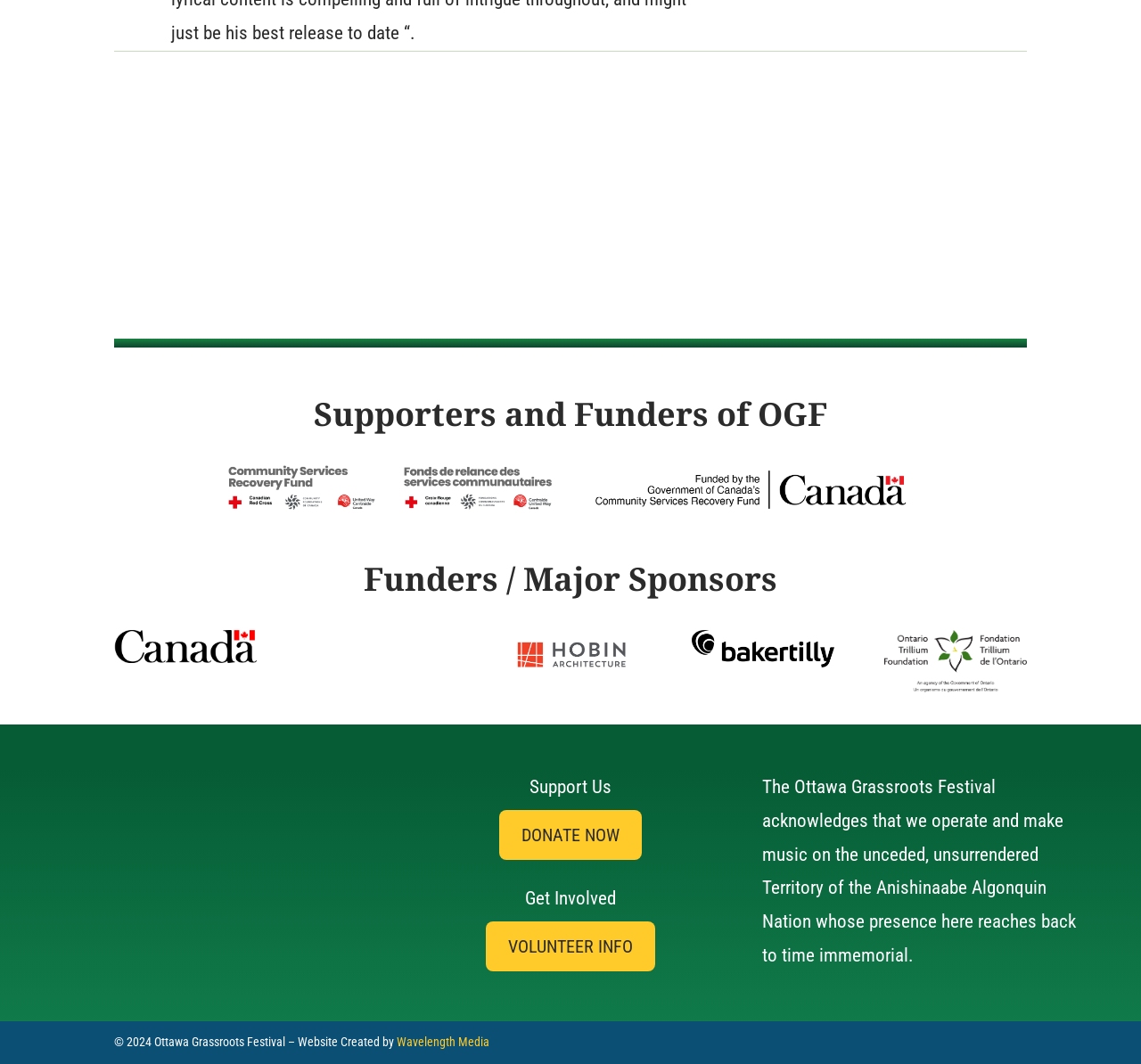What is the call to action for donations?
Using the visual information, respond with a single word or phrase.

DONATE NOW